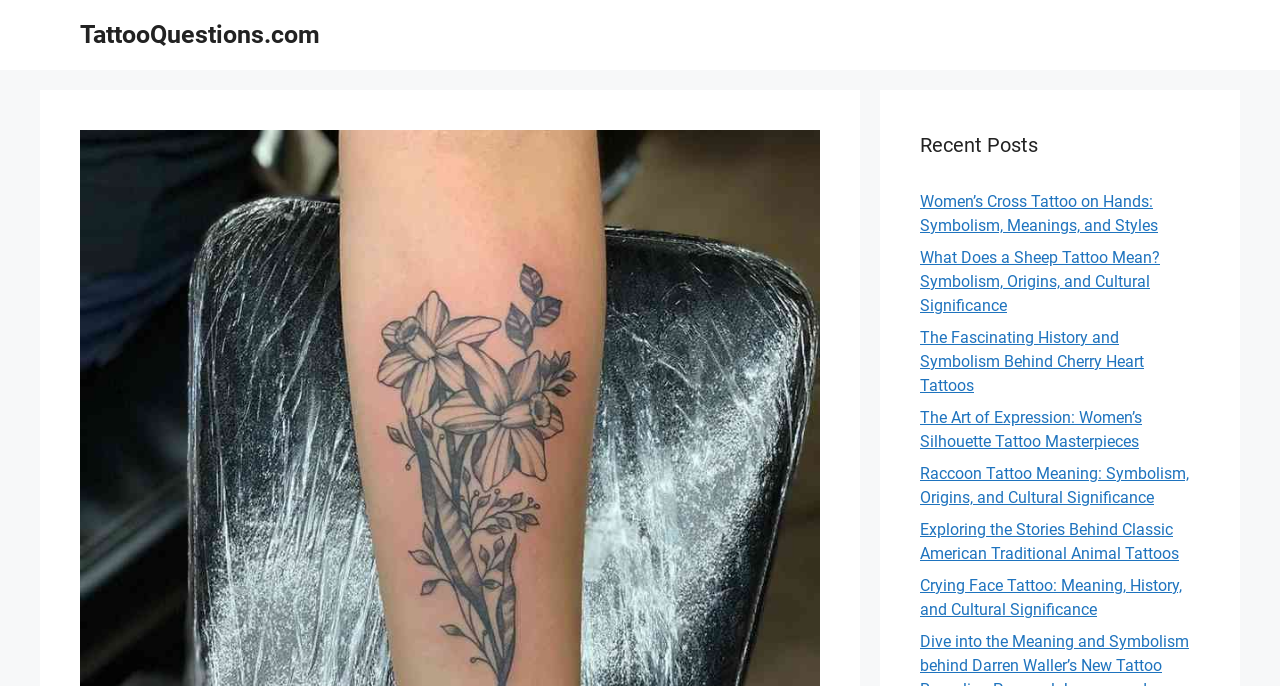Please examine the image and answer the question with a detailed explanation:
Is there a post about raccoon tattoos?

I searched for the keyword 'raccoon' in the links under the 'Recent Posts' heading and found a link titled 'Raccoon Tattoo Meaning: Symbolism, Origins, and Cultural Significance'.